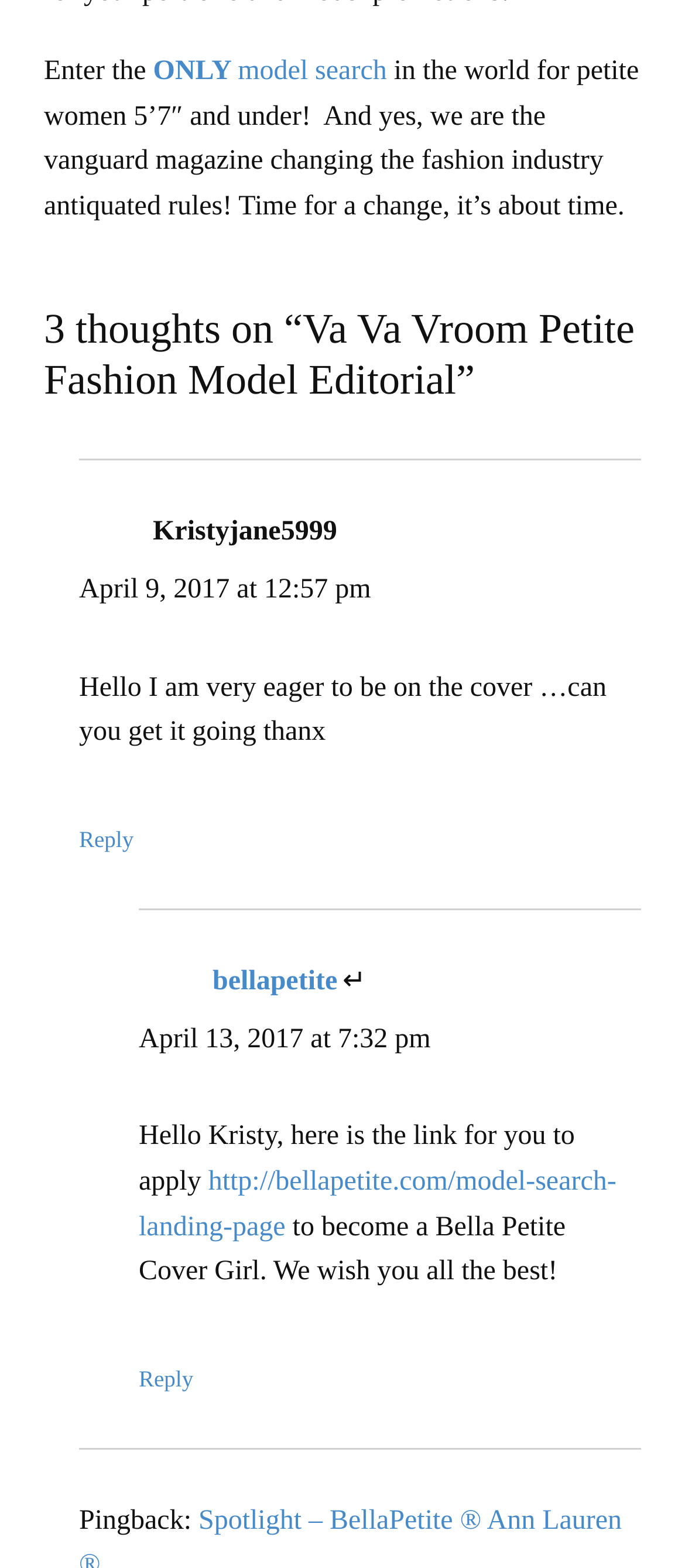Provide a one-word or short-phrase answer to the question:
What is the link to apply for Bella Petite Cover Girl?

http://bellapetite.com/model-search-landing-page